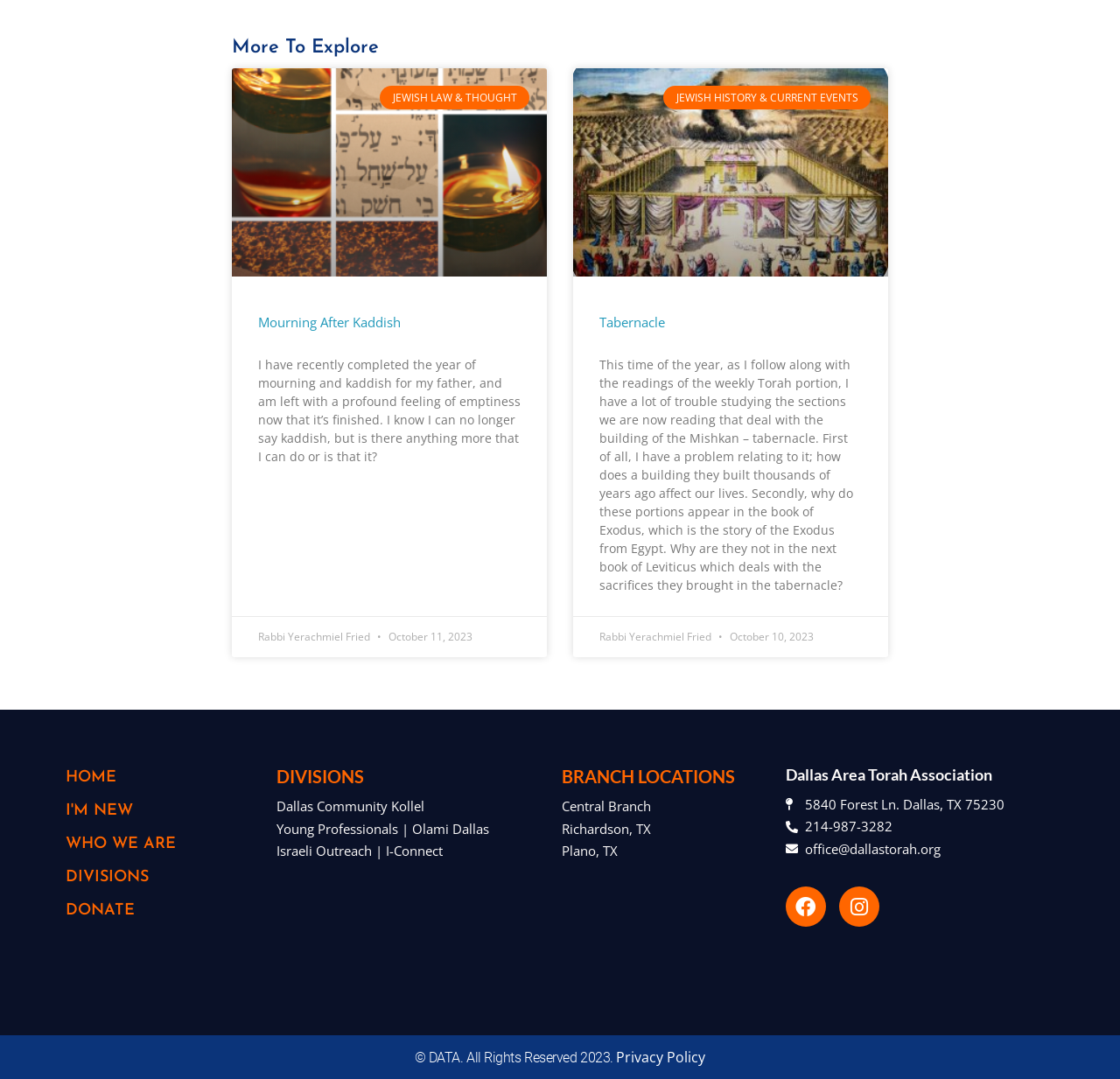Who is the author of the second article?
Deliver a detailed and extensive answer to the question.

I found the author of the second article by looking at the StaticText element with the text 'Rabbi Yerachmiel Fried' which is a child of the second article element.